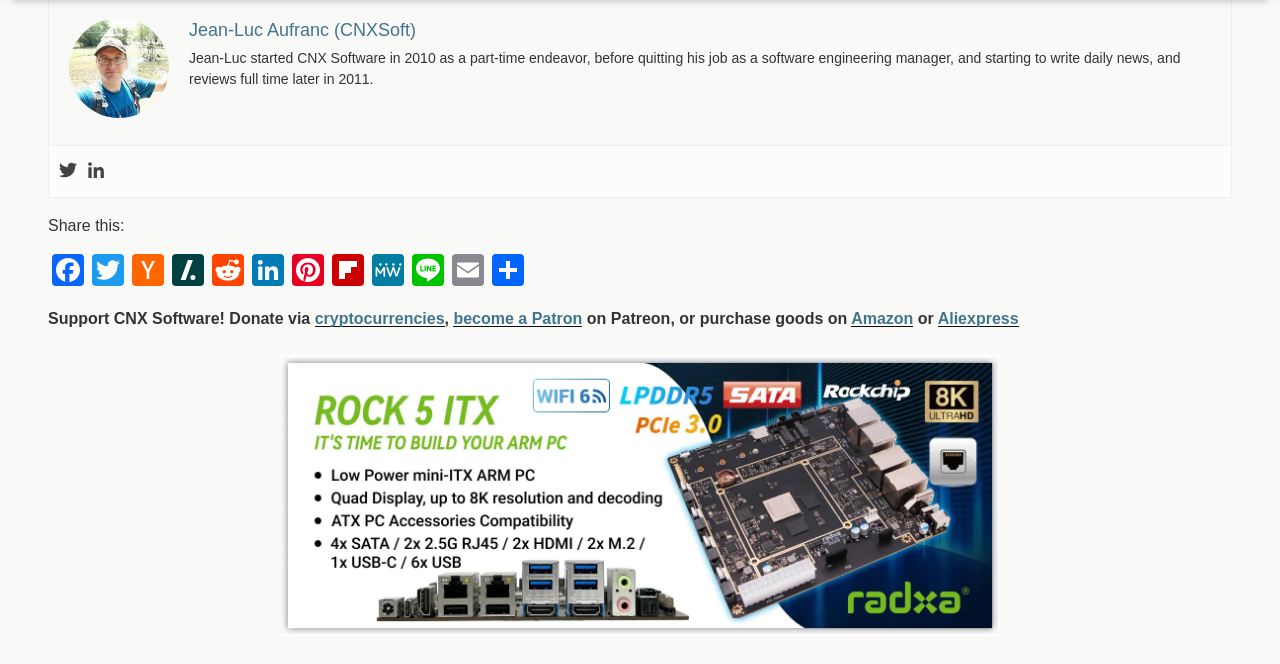Locate the bounding box coordinates of the region to be clicked to comply with the following instruction: "Visit Jean-Luc Aufranc's LinkedIn profile". The coordinates must be four float numbers between 0 and 1, in the form [left, top, right, bottom].

[0.068, 0.243, 0.082, 0.275]